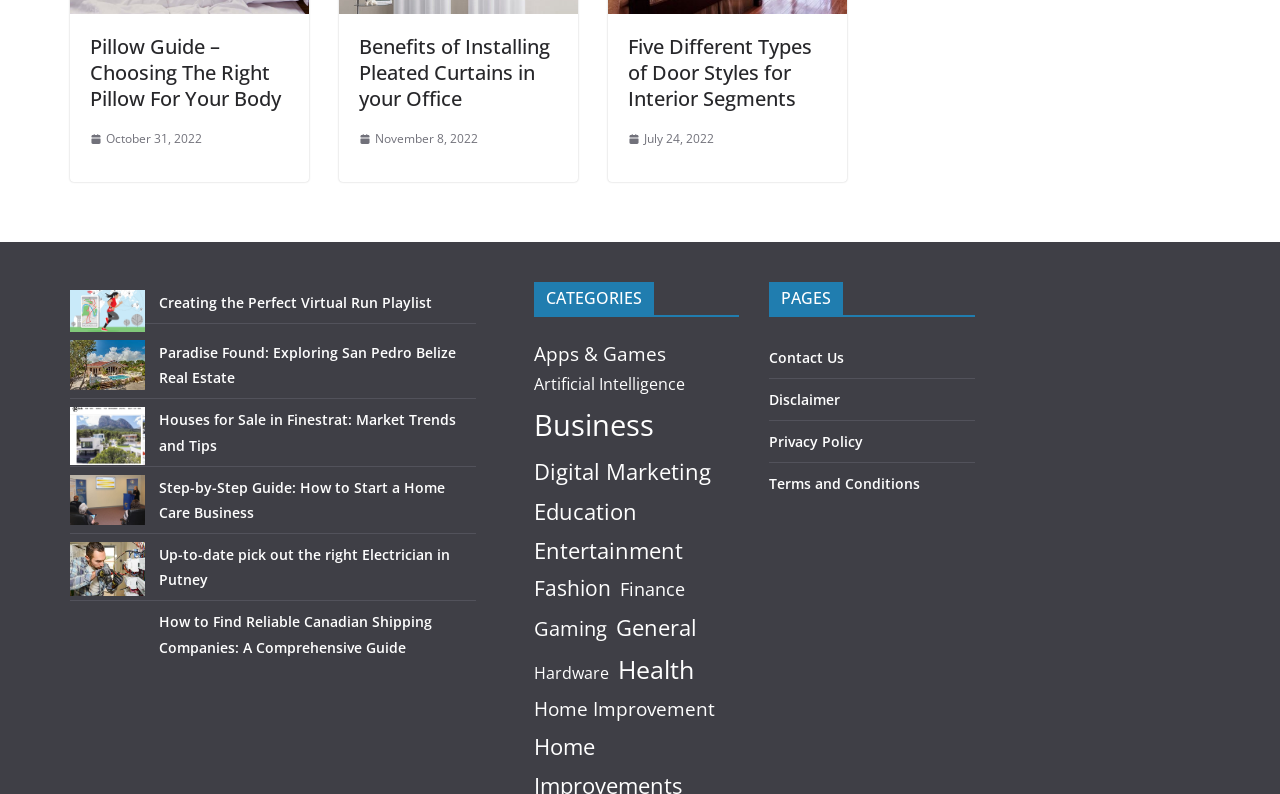Use a single word or phrase to answer the following:
What is the purpose of the section with the heading 'PAGES'?

To provide links to other pages